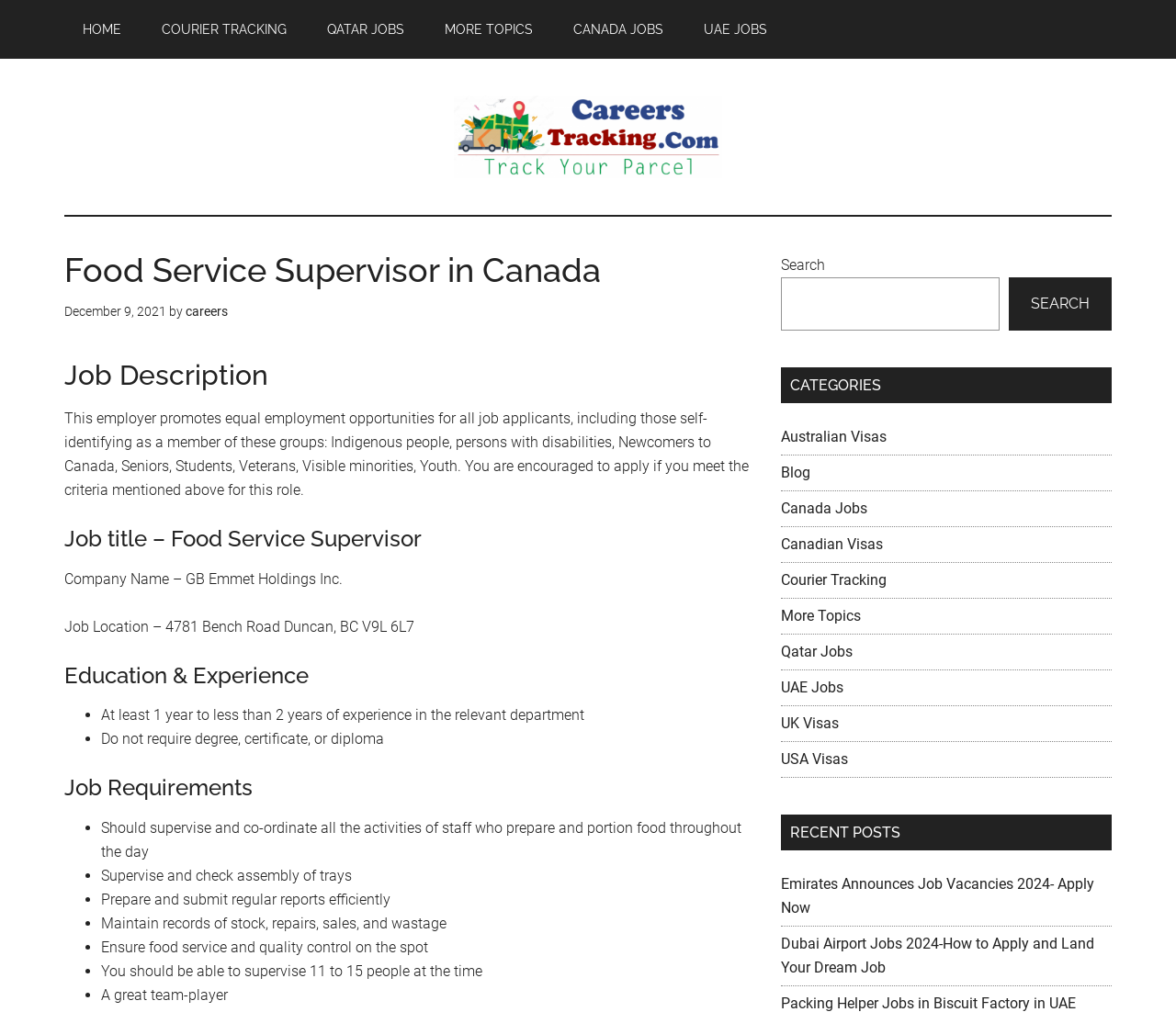What is the company name mentioned in the webpage?
From the image, provide a succinct answer in one word or a short phrase.

GB Emmet Holdings Inc.